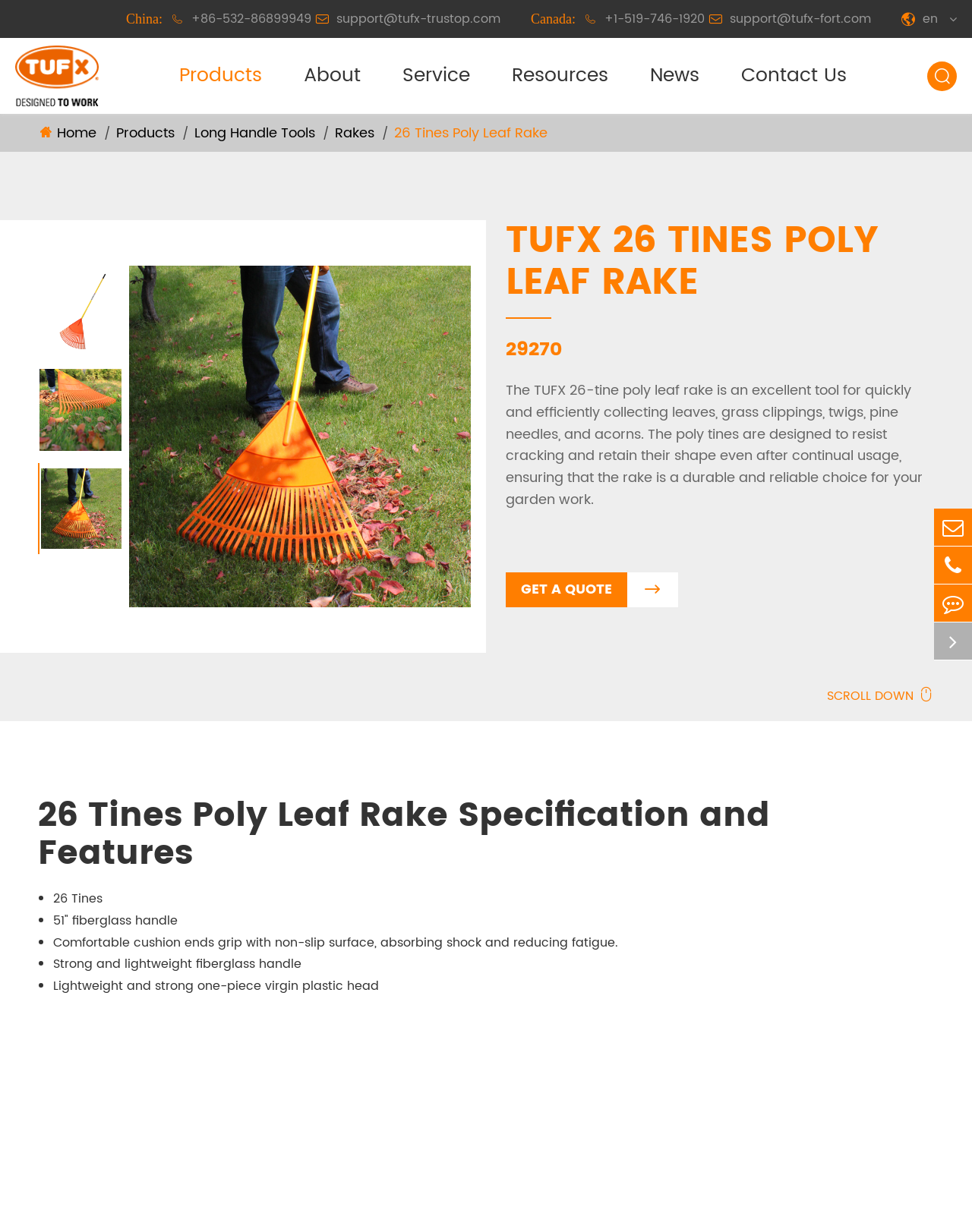Can you determine the bounding box coordinates of the area that needs to be clicked to fulfill the following instruction: "Click the 'GET A QUOTE' button"?

[0.52, 0.464, 0.697, 0.493]